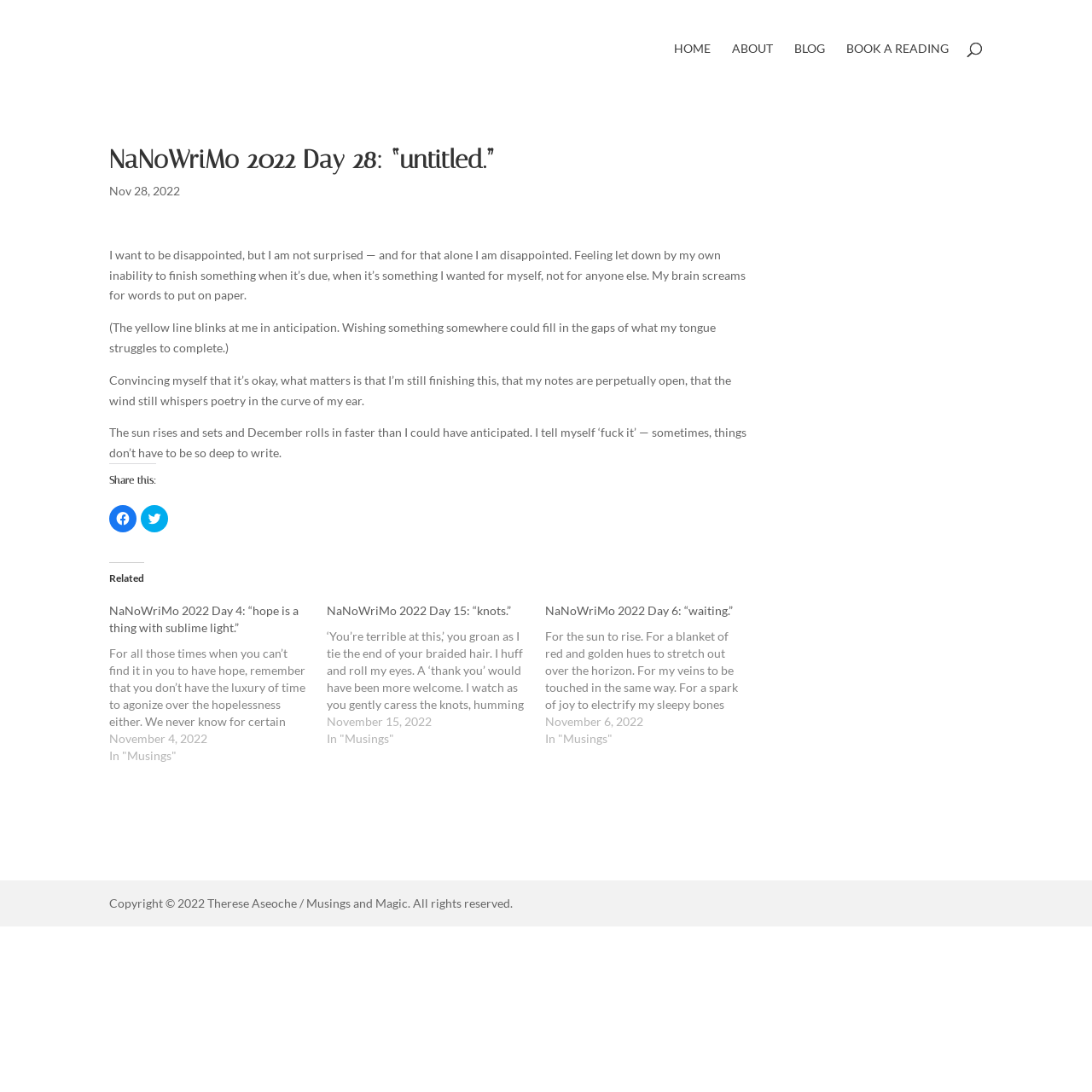Please provide a detailed answer to the question below based on the screenshot: 
How many related posts are shown?

I counted the number of related posts by looking at the links under the 'Related' heading, which are 'NaNoWriMo 2022 Day 4: “hope is a thing with sublime light.”', 'NaNoWriMo 2022 Day 15: “knots.”', and 'NaNoWriMo 2022 Day 6: “waiting.”'.